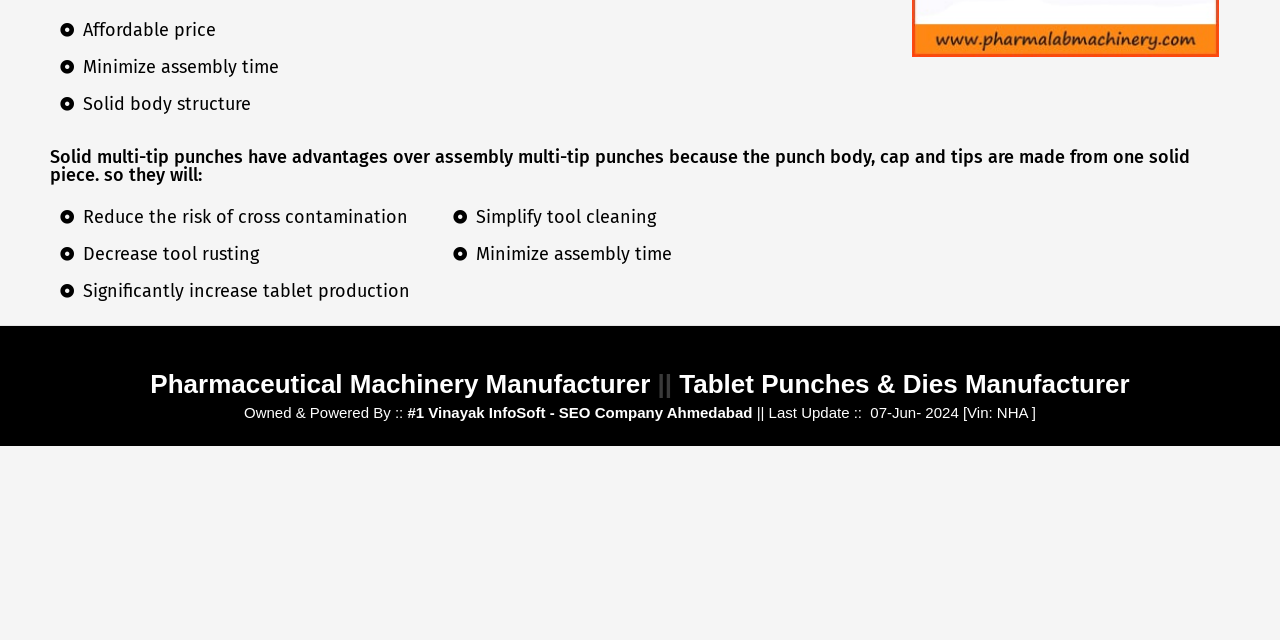Locate the UI element that matches the description Pharmaceutical Machinery Manufacturer in the webpage screenshot. Return the bounding box coordinates in the format (top-left x, top-left y, bottom-right x, bottom-right y), with values ranging from 0 to 1.

[0.117, 0.577, 0.514, 0.624]